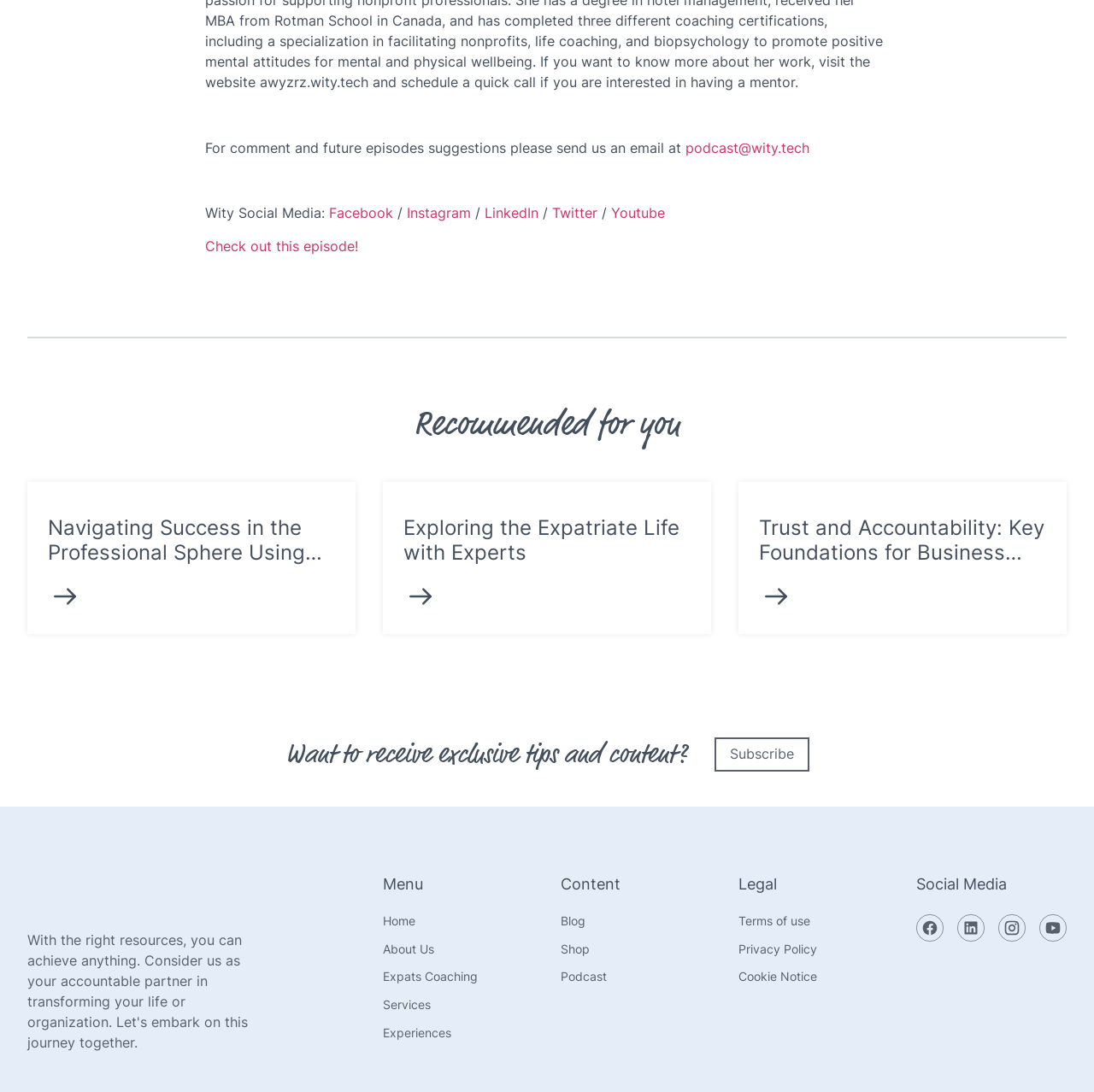Provide the bounding box coordinates of the section that needs to be clicked to accomplish the following instruction: "Read the blog."

[0.512, 0.837, 0.555, 0.85]